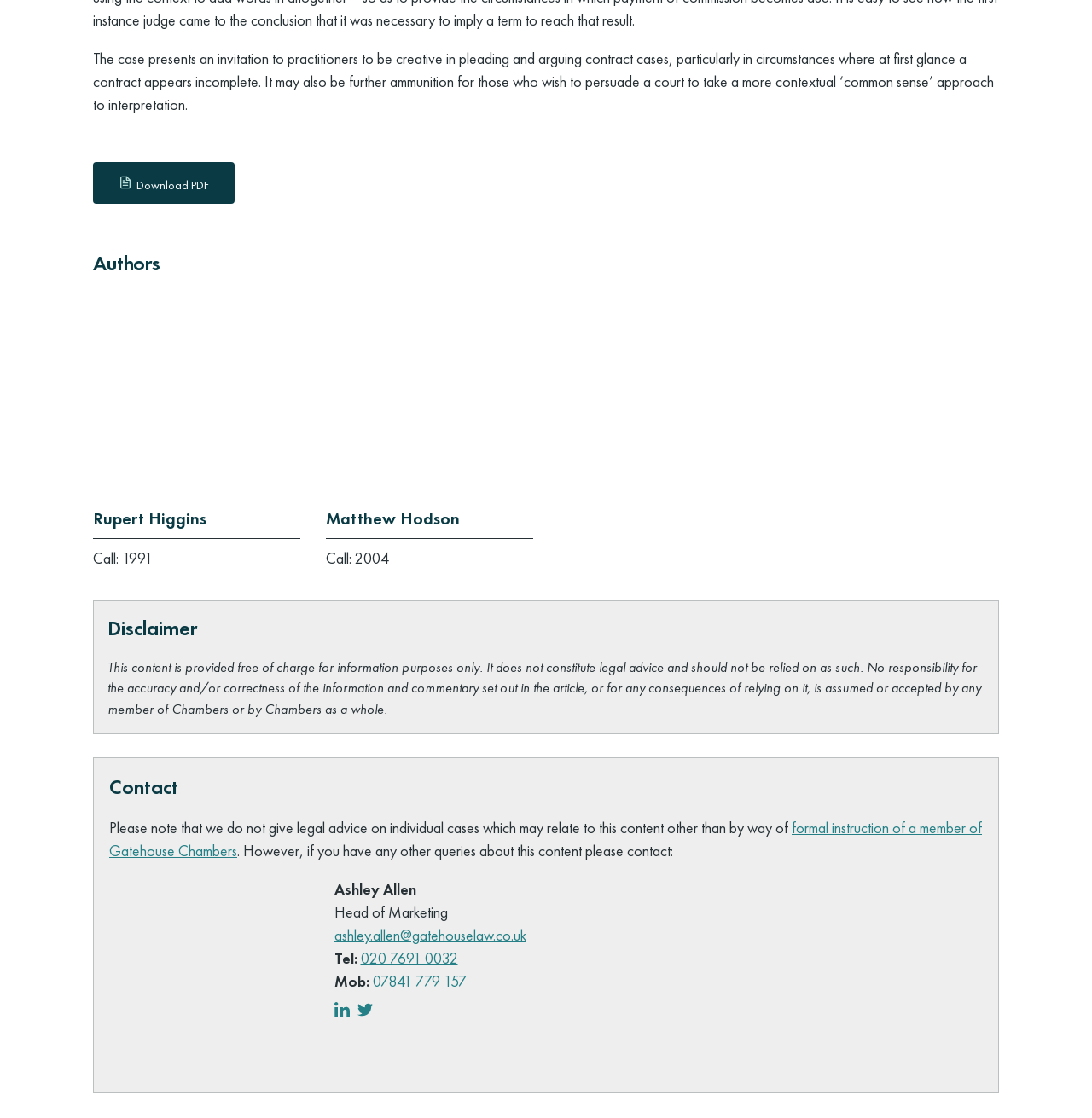What is the format of the downloadable content?
With the help of the image, please provide a detailed response to the question.

The button at the top of the webpage is labeled 'Download PDF', indicating that the downloadable content is in PDF format.